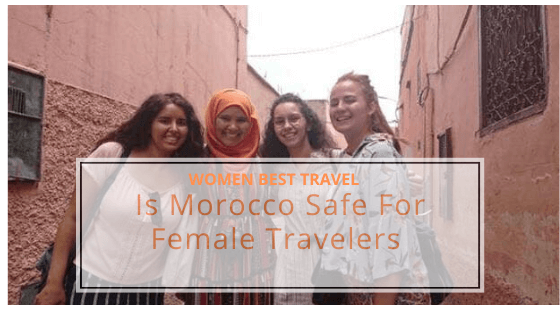What is the purpose of the bold text overlay in the image?
Please respond to the question with as much detail as possible.

The bold text overlay asks the question 'Is Morocco Safe For Female Travelers?', which effectively emphasizes the theme of travel safety, particularly for women exploring Morocco, and draws attention to the importance of this issue.